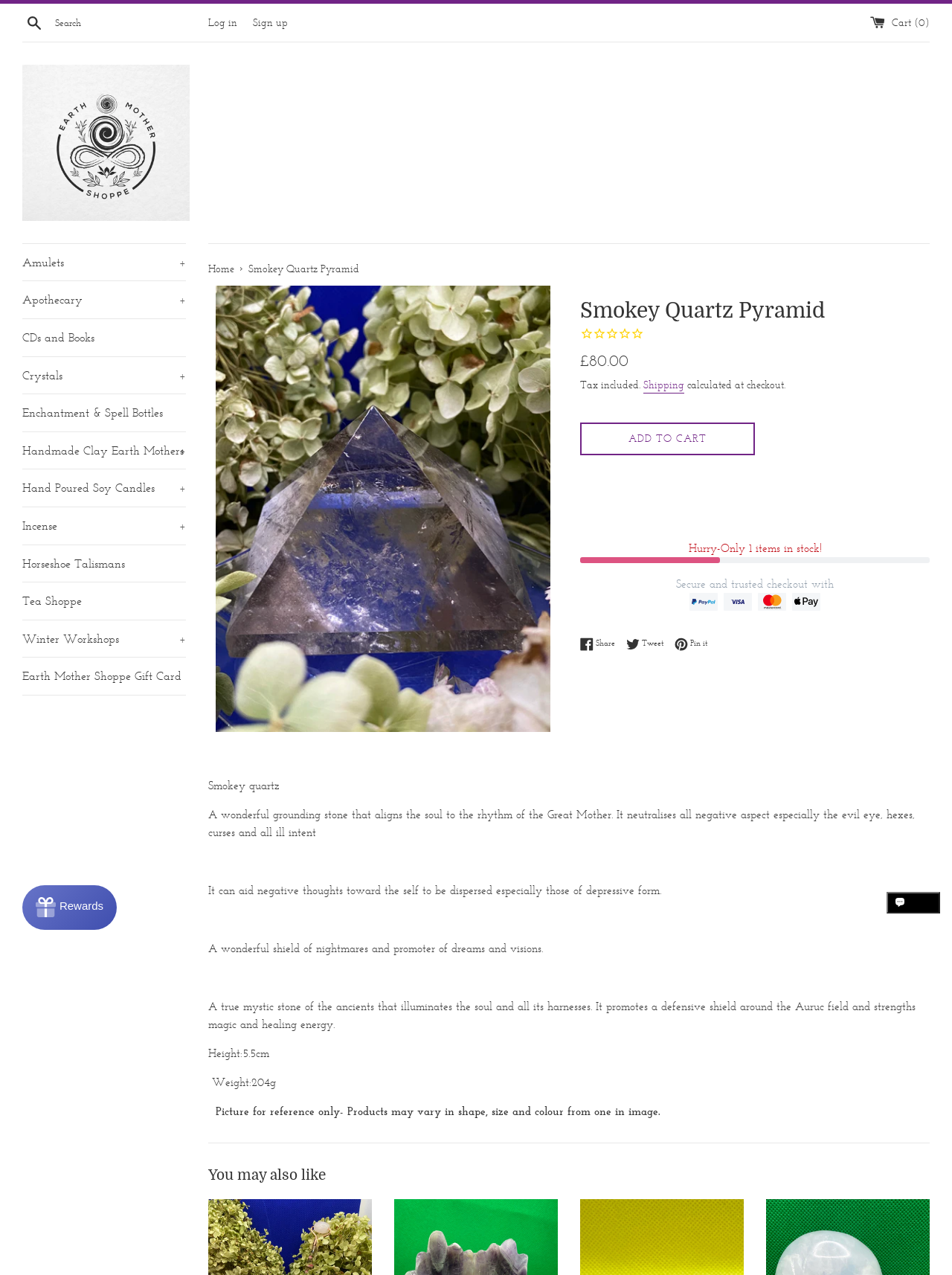How can the Smokey Quartz Pyramid aid negative thoughts?
Based on the visual details in the image, please answer the question thoroughly.

I found how the Smokey Quartz Pyramid can aid negative thoughts by reading the product description which states that it can 'aid negative thoughts toward the self to be dispersed especially those of depressive form'.